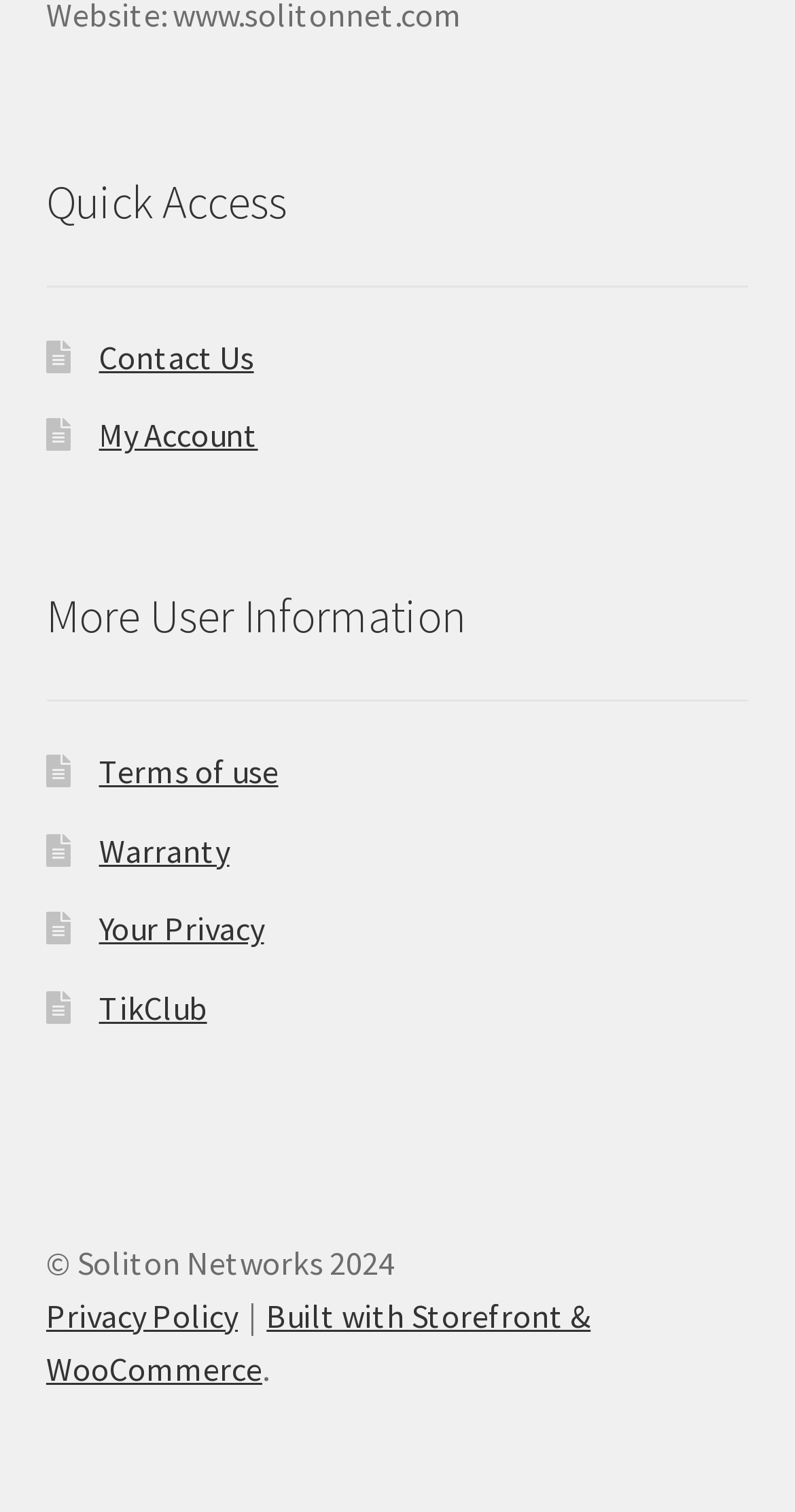How many StaticText elements are there in the webpage?
Please provide a single word or phrase in response based on the screenshot.

4